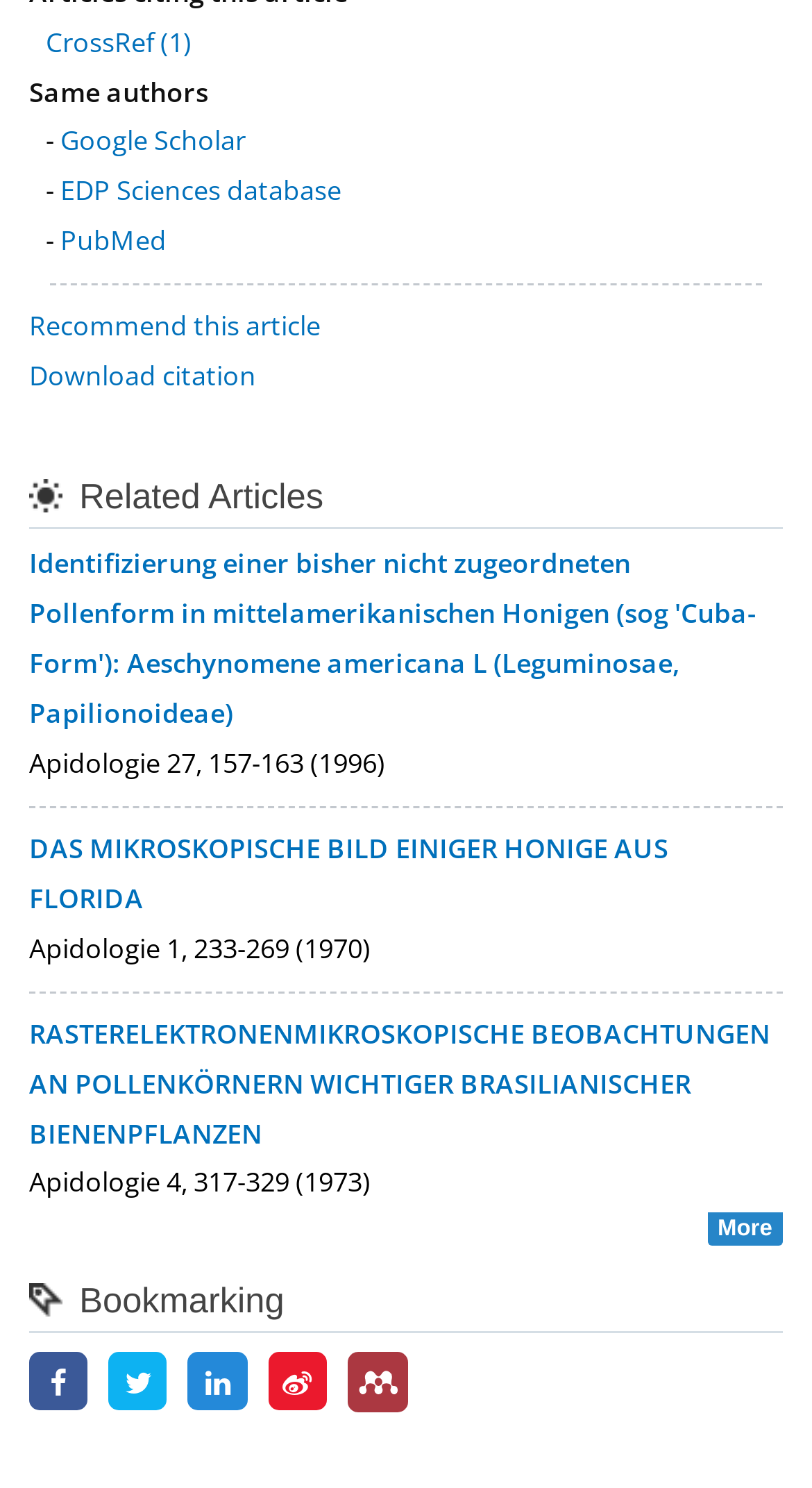Pinpoint the bounding box coordinates of the clickable area necessary to execute the following instruction: "Click on CrossRef". The coordinates should be given as four float numbers between 0 and 1, namely [left, top, right, bottom].

[0.057, 0.015, 0.236, 0.04]